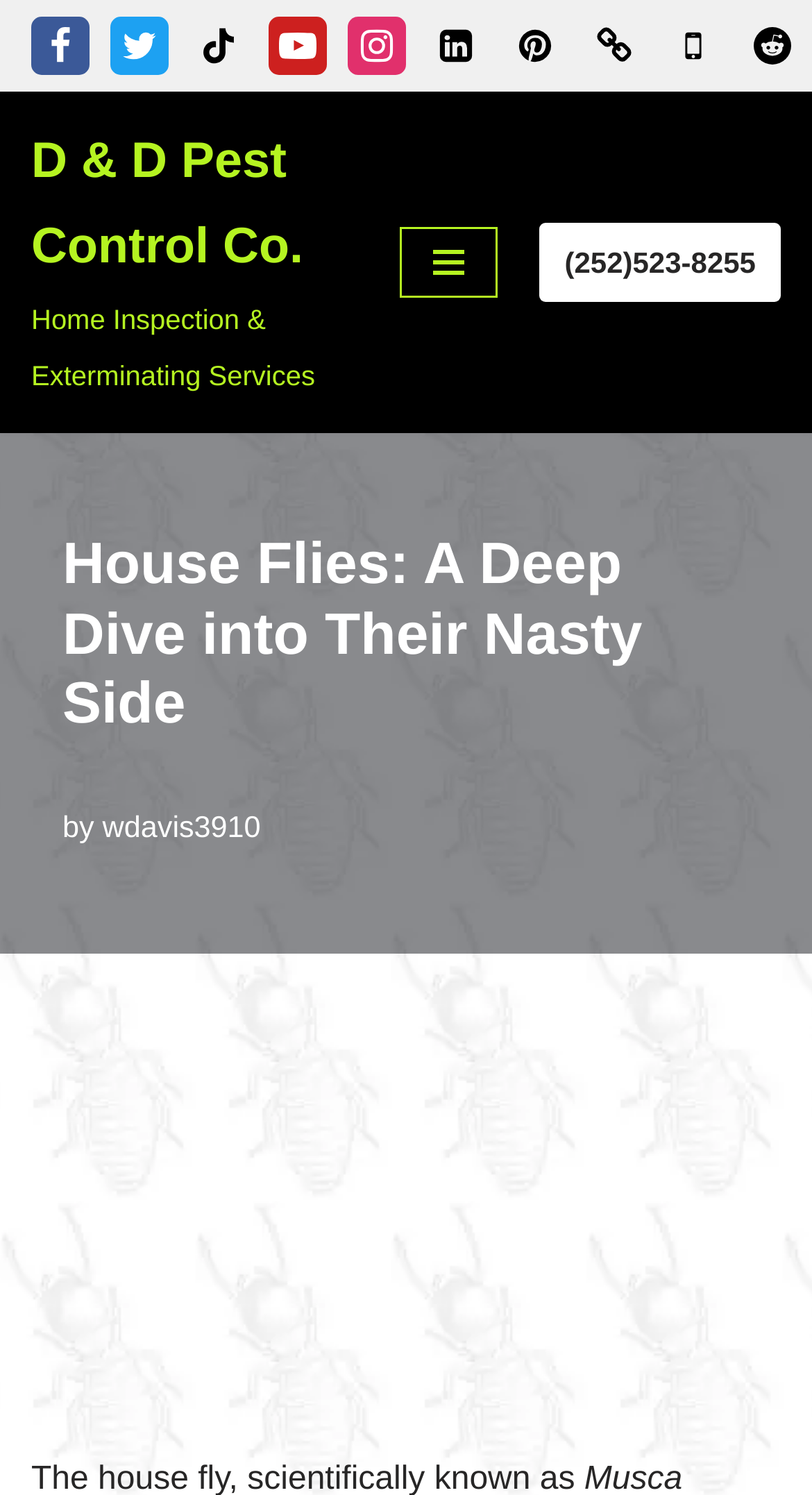For the element described, predict the bounding box coordinates as (top-left x, top-left y, bottom-right x, bottom-right y). All values should be between 0 and 1. Element description: wdavis3910

[0.126, 0.543, 0.321, 0.565]